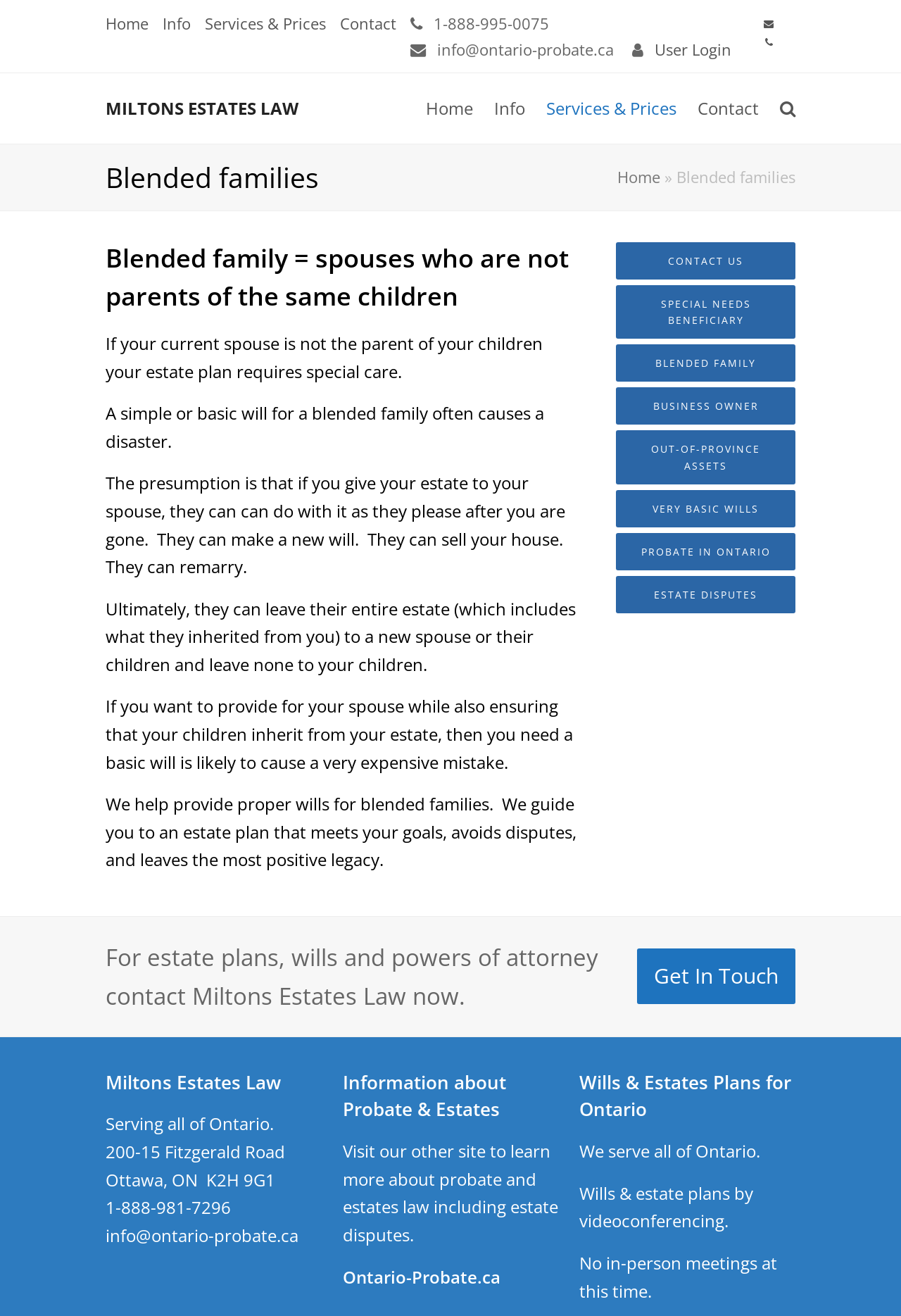Determine the bounding box coordinates of the UI element that matches the following description: "Email". The coordinates should be four float numbers between 0 and 1 in the format [left, top, right, bottom].

[0.843, 0.011, 0.863, 0.025]